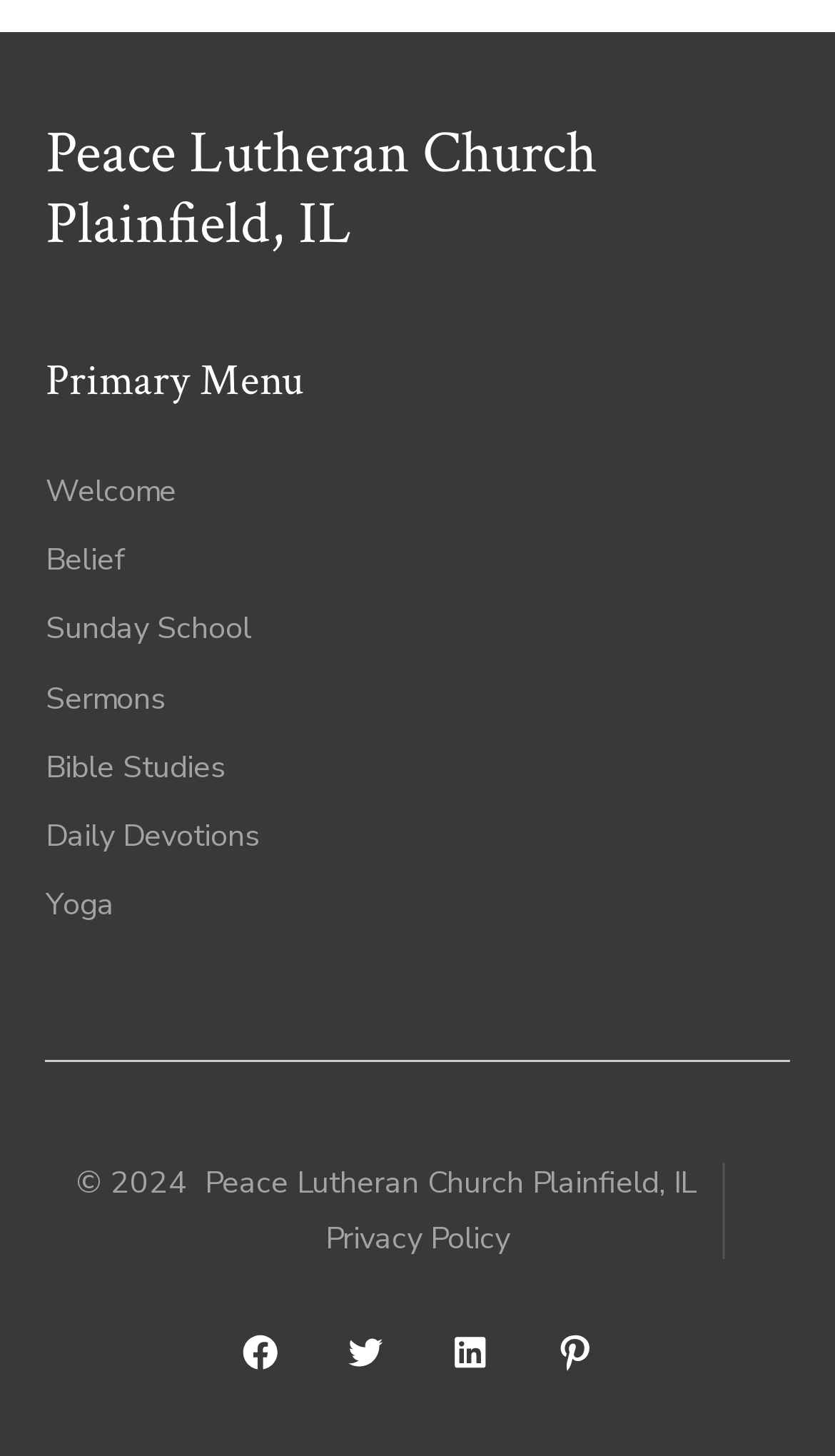Analyze the image and deliver a detailed answer to the question: What is the second menu item in the primary footer menu?

By examining the navigation element with the text 'Primary Footer Menu', we can see that the second link element has the text 'Belief', which is the second menu item.